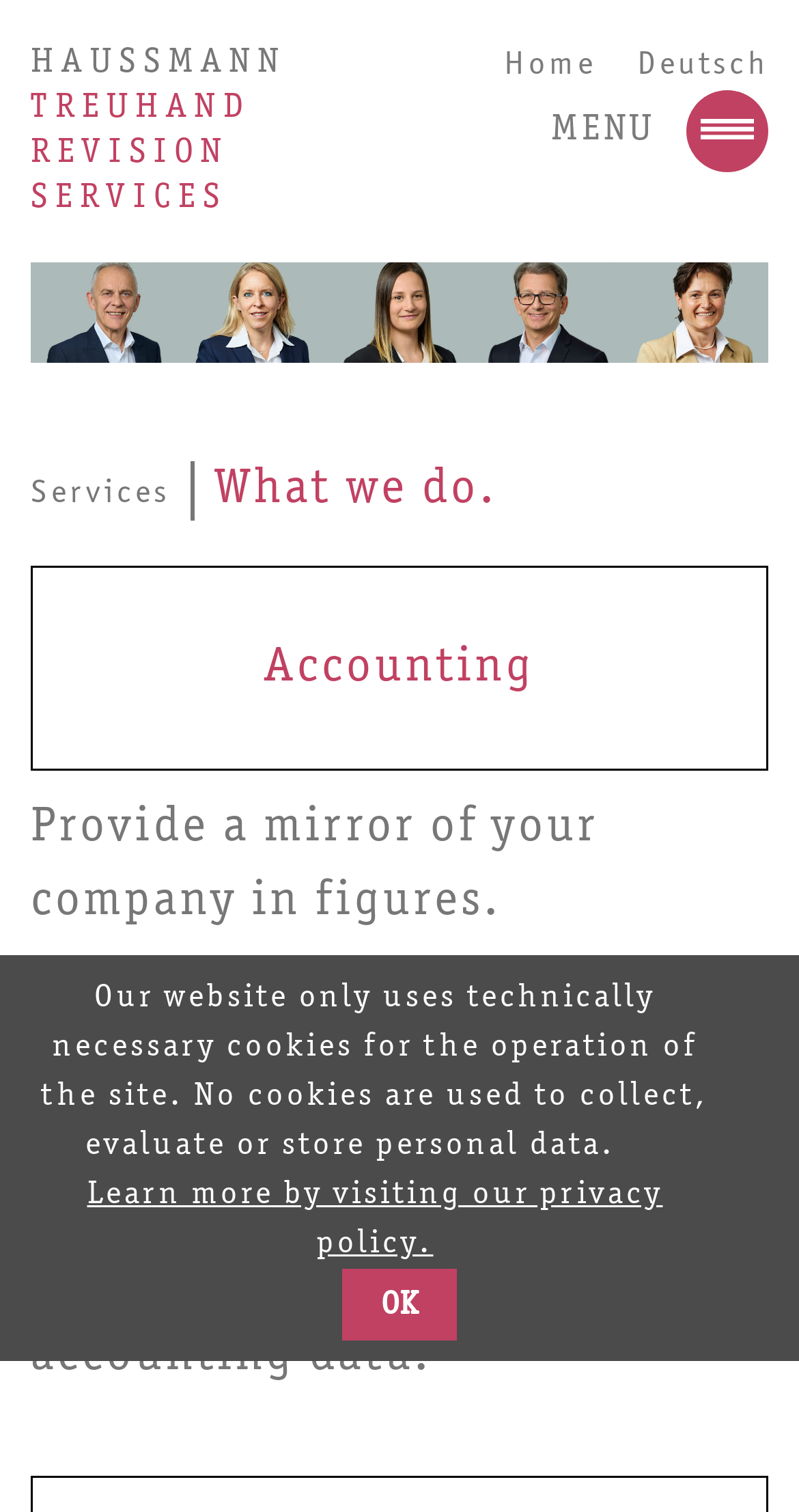From the element description: "Abacus (AbaWeb)", extract the bounding box coordinates of the UI element. The coordinates should be expressed as four float numbers between 0 and 1, in the order [left, top, right, bottom].

[0.041, 0.677, 0.959, 0.81]